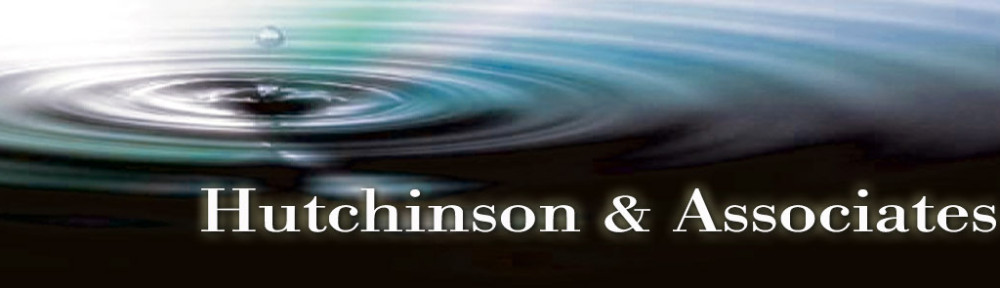Analyze the image and deliver a detailed answer to the question: What is the name of the psychology practice?

The prominent text 'Hutchinson & Associates' is rendered in an elegant font that conveys professionalism and warmth, indicating the name of the psychology practice.